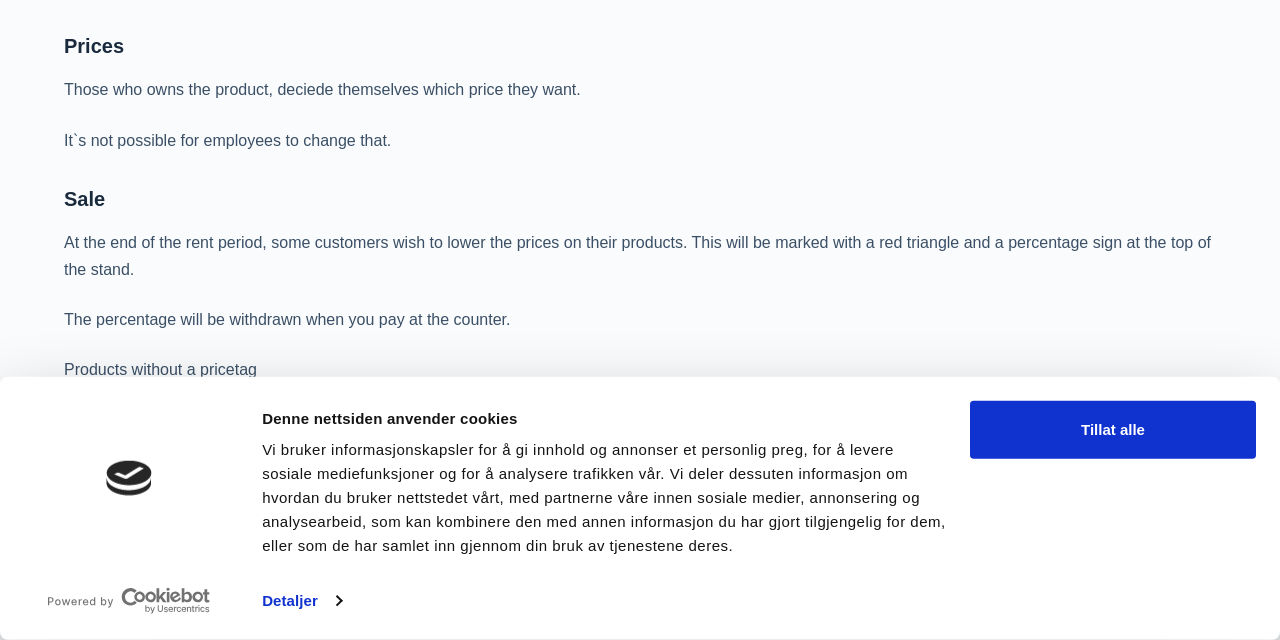Bounding box coordinates are specified in the format (top-left x, top-left y, bottom-right x, bottom-right y). All values are floating point numbers bounded between 0 and 1. Please provide the bounding box coordinate of the region this sentence describes: Powered by Cookiebot

[0.032, 0.916, 0.169, 0.962]